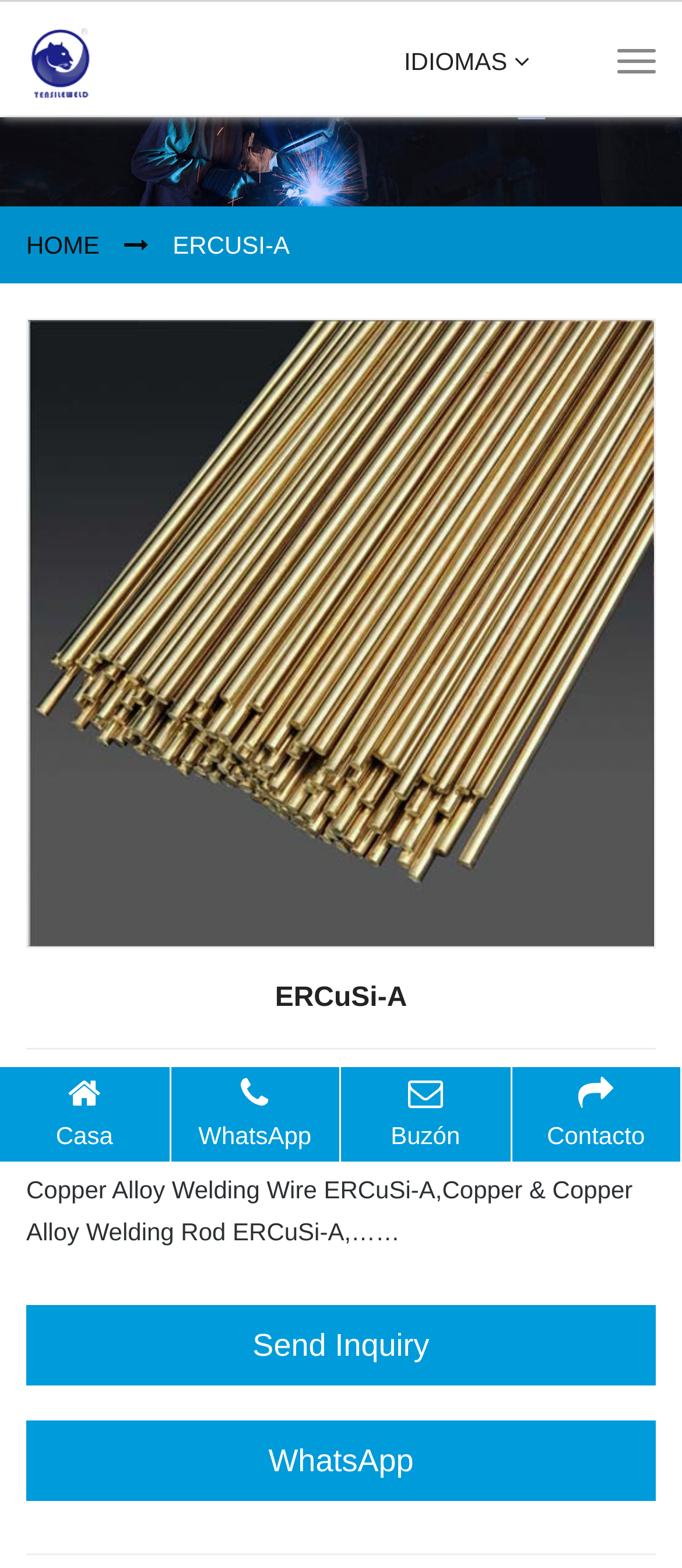Please find the bounding box coordinates of the element that must be clicked to perform the given instruction: "Send inquiry". The coordinates should be four float numbers from 0 to 1, i.e., [left, top, right, bottom].

[0.038, 0.833, 0.962, 0.884]